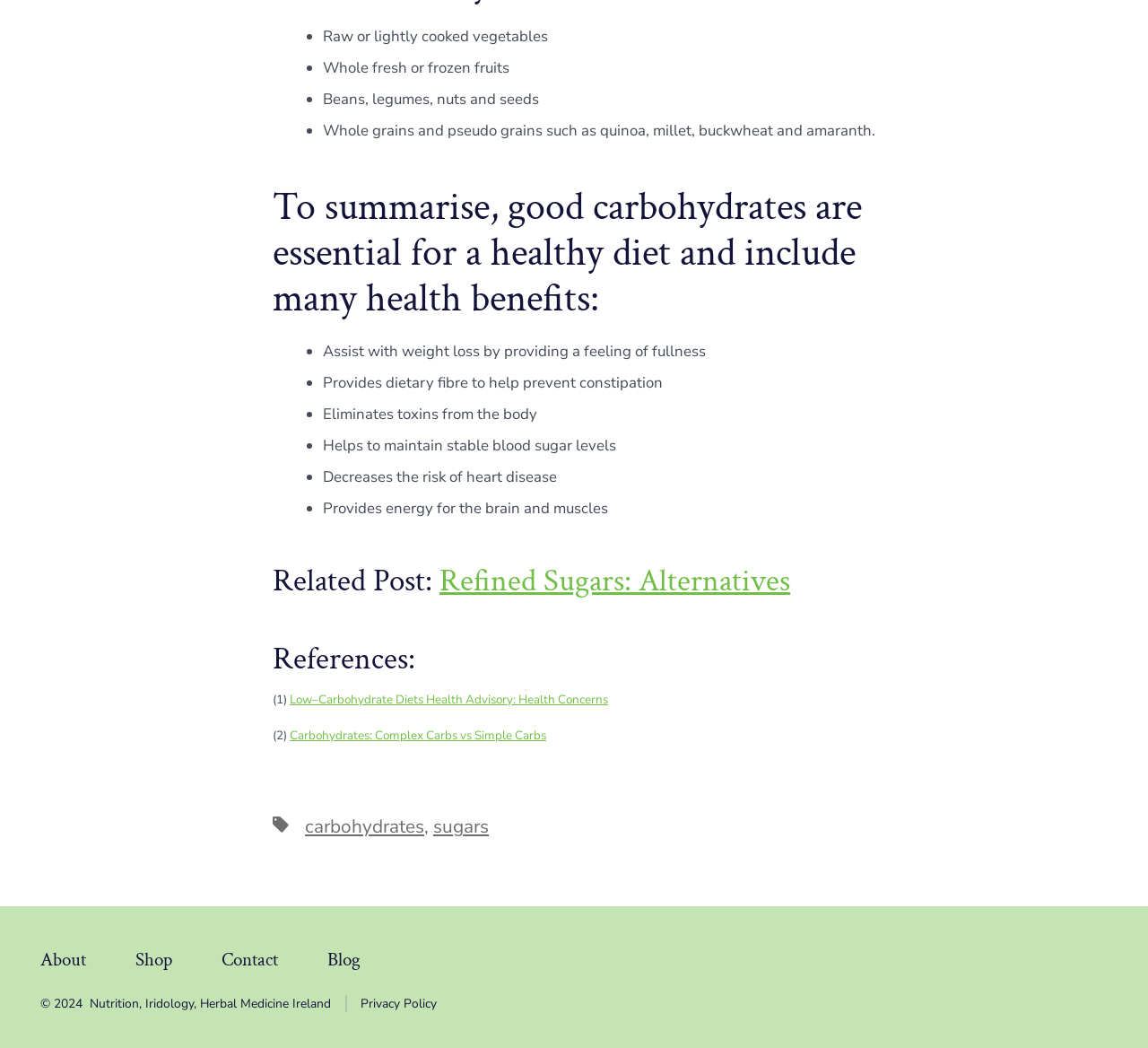Identify the bounding box coordinates of the element that should be clicked to fulfill this task: "Visit the About page". The coordinates should be provided as four float numbers between 0 and 1, i.e., [left, top, right, bottom].

[0.035, 0.896, 0.095, 0.936]